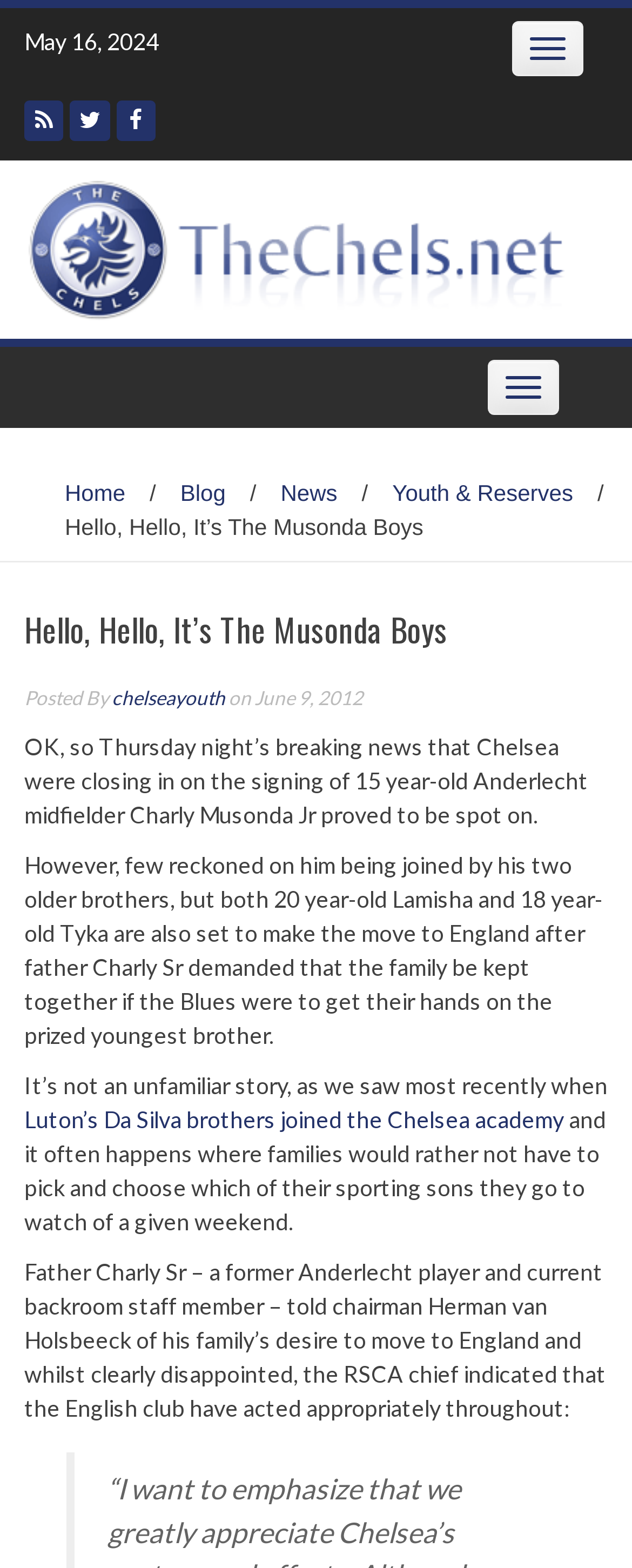Deliver a detailed narrative of the webpage's visual and textual elements.

The webpage appears to be a blog post or news article about the Musonda brothers joining Chelsea. At the top of the page, there is a date "May 16, 2024" and a toggle navigation button on the right side. Below the date, there are three social media links represented by icons, followed by a link to "TheChels.net" with an accompanying image.

The main content of the page is divided into sections. The first section has a heading "Hello, Hello, It’s The Musonda Boys" and is followed by a subheading "Posted By chelseayouth on June 9, 2012". The main article text is divided into five paragraphs, discussing the news of Charly Musonda Jr joining Chelsea and his two older brothers also making the move to England.

On the right side of the page, there is a menu with links to "Home", "Blog", "News", and "Youth & Reserves". The menu is controlled by a toggle navigation button.